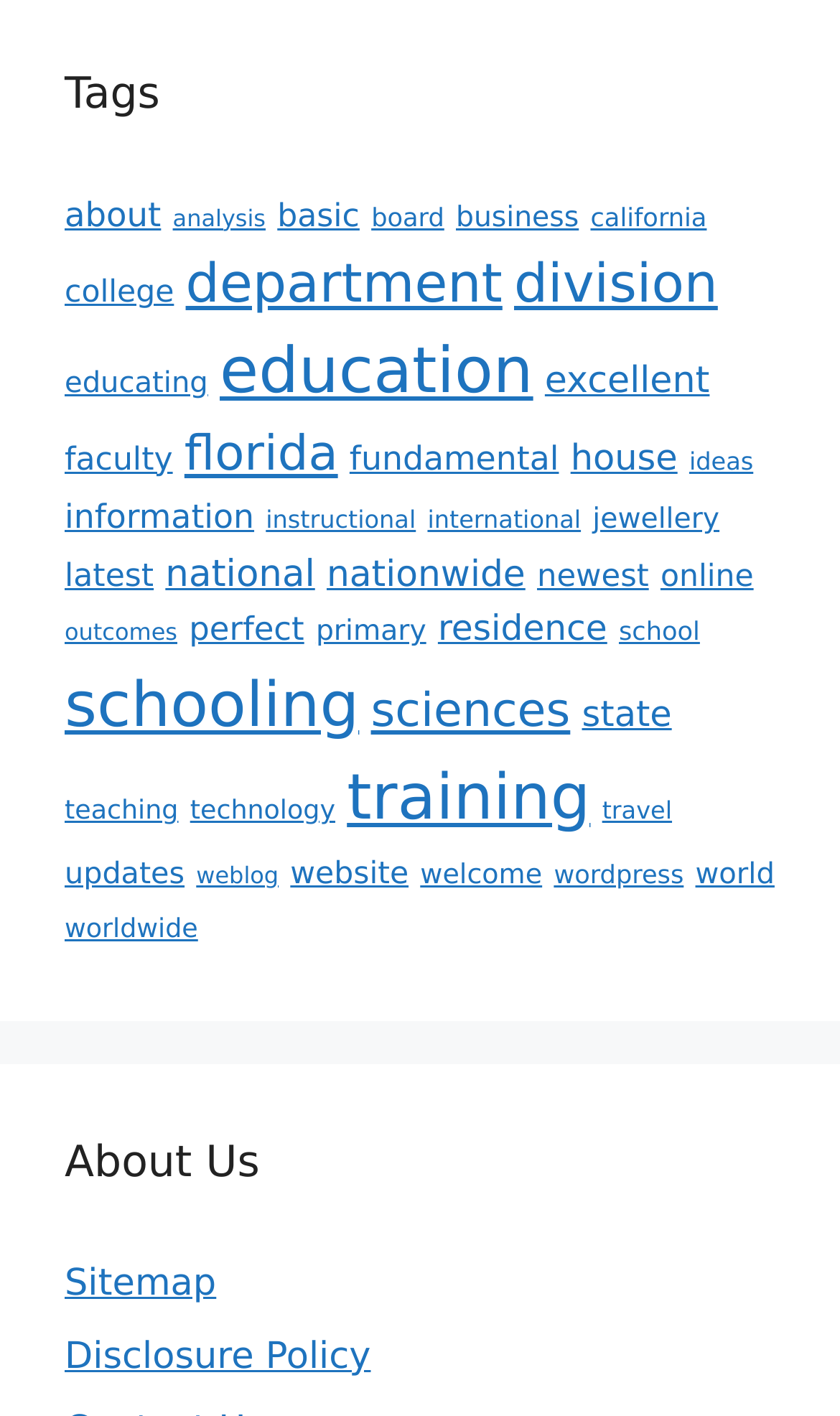Please determine the bounding box coordinates for the UI element described as: "Disclosure Policy".

[0.077, 0.943, 0.441, 0.974]